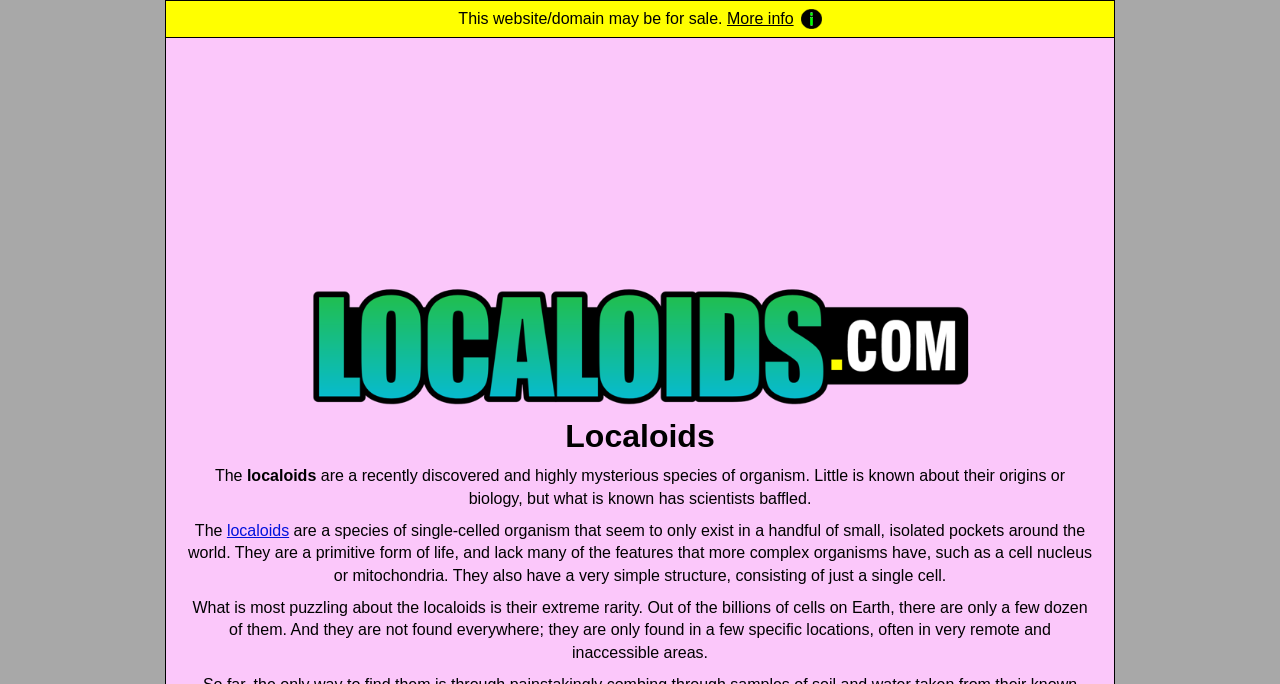What features do Localoids lack?
Please provide a comprehensive answer based on the information in the image.

The webpage describes Localoids as a primitive form of life, and mentions that they lack many features that more complex organisms have, specifically citing the absence of a cell nucleus or mitochondria.